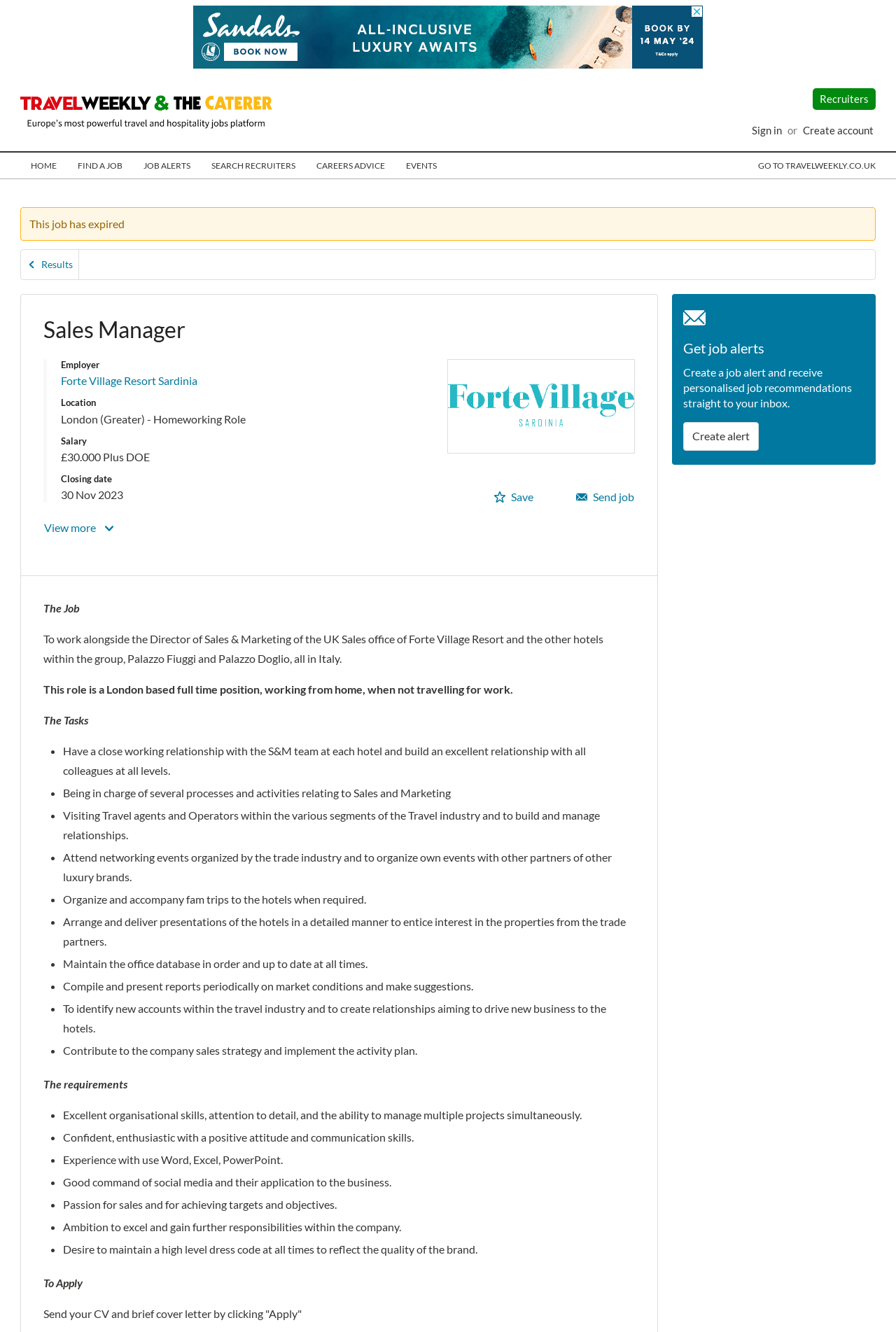Give the bounding box coordinates for the element described by: "Home".

[0.023, 0.115, 0.075, 0.134]